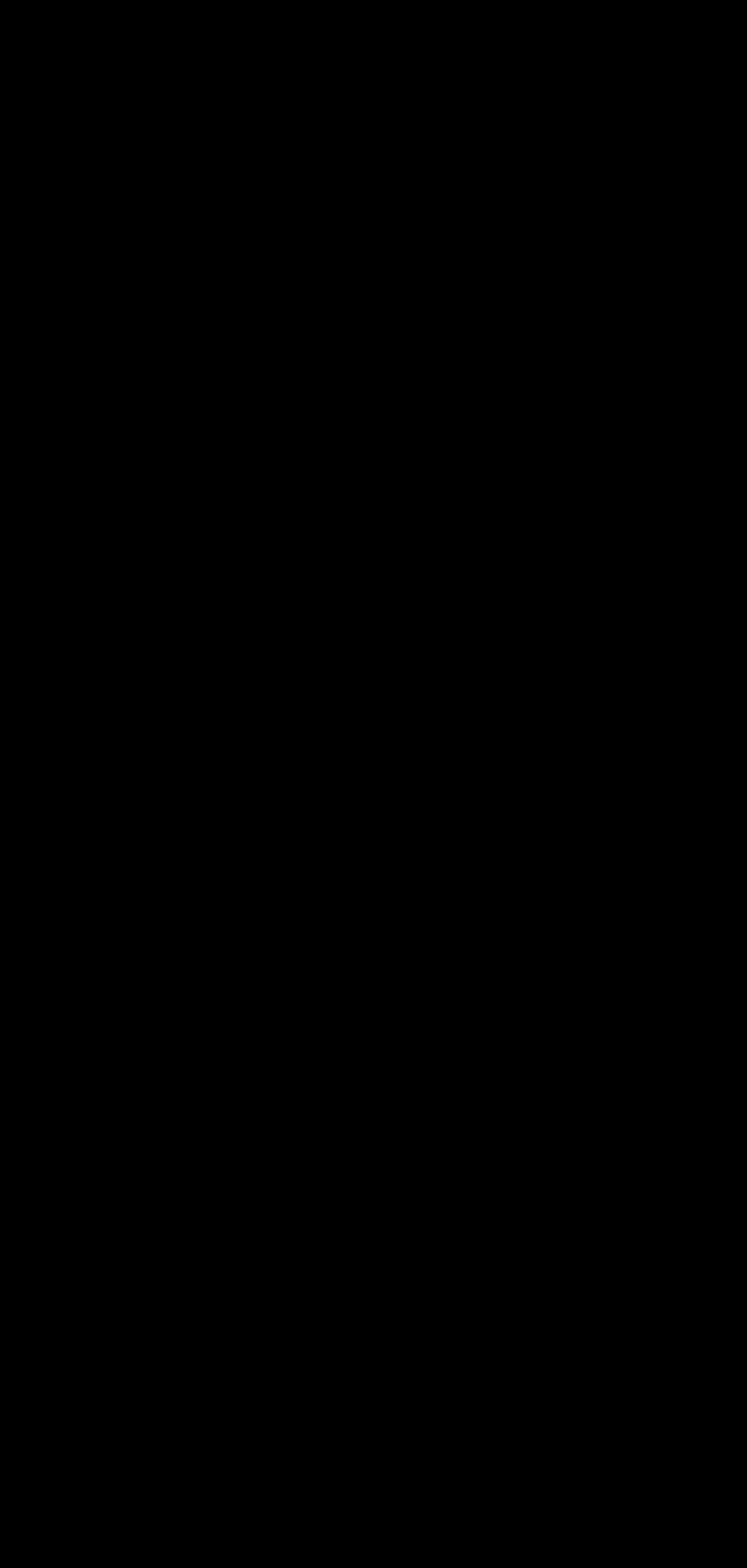Show the bounding box coordinates for the element that needs to be clicked to execute the following instruction: "Call the company". Provide the coordinates in the form of four float numbers between 0 and 1, i.e., [left, top, right, bottom].

[0.2, 0.961, 0.518, 0.984]